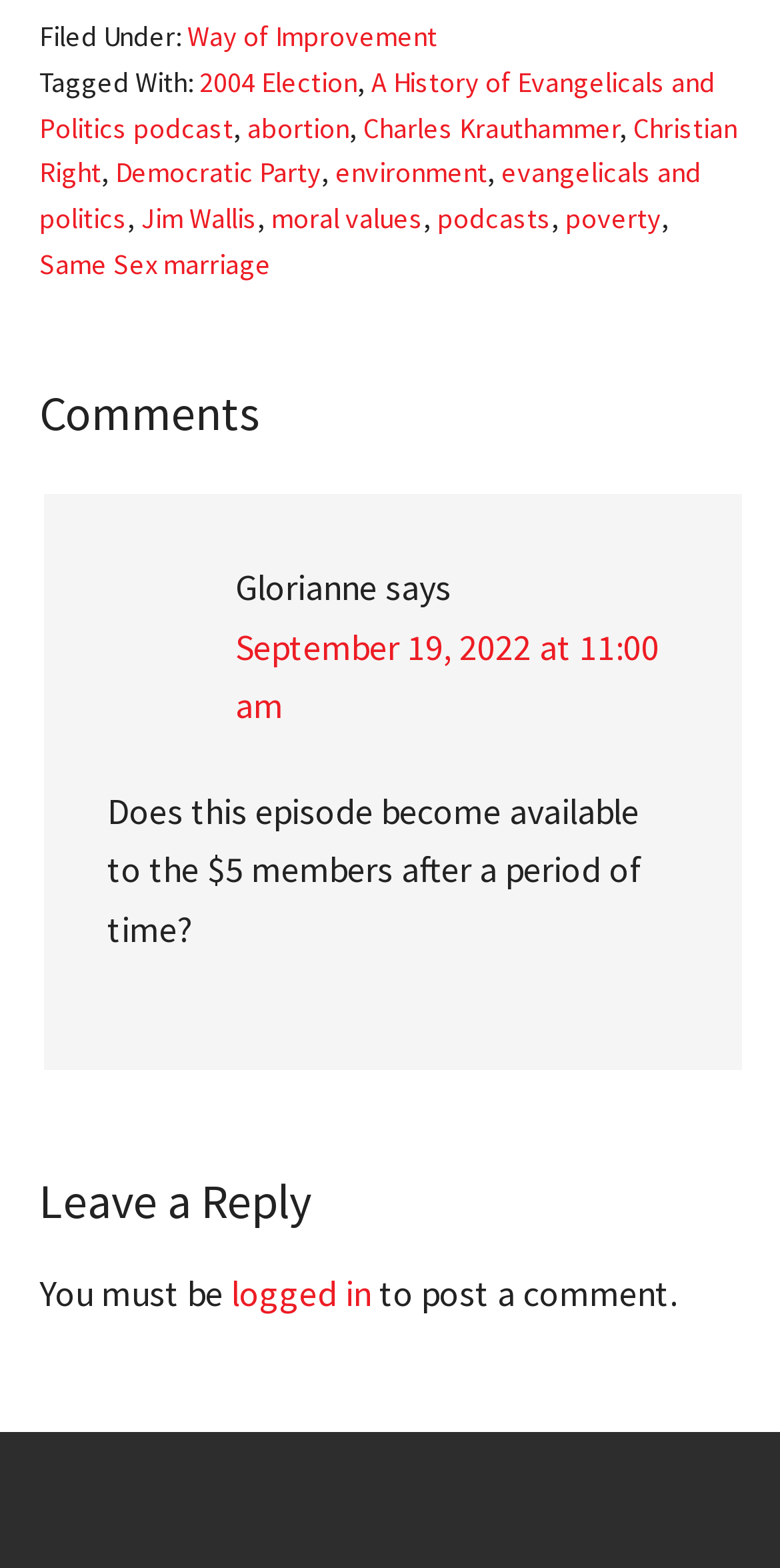Identify the bounding box for the UI element described as: "evangelicals and politics". Ensure the coordinates are four float numbers between 0 and 1, formatted as [left, top, right, bottom].

[0.05, 0.099, 0.899, 0.151]